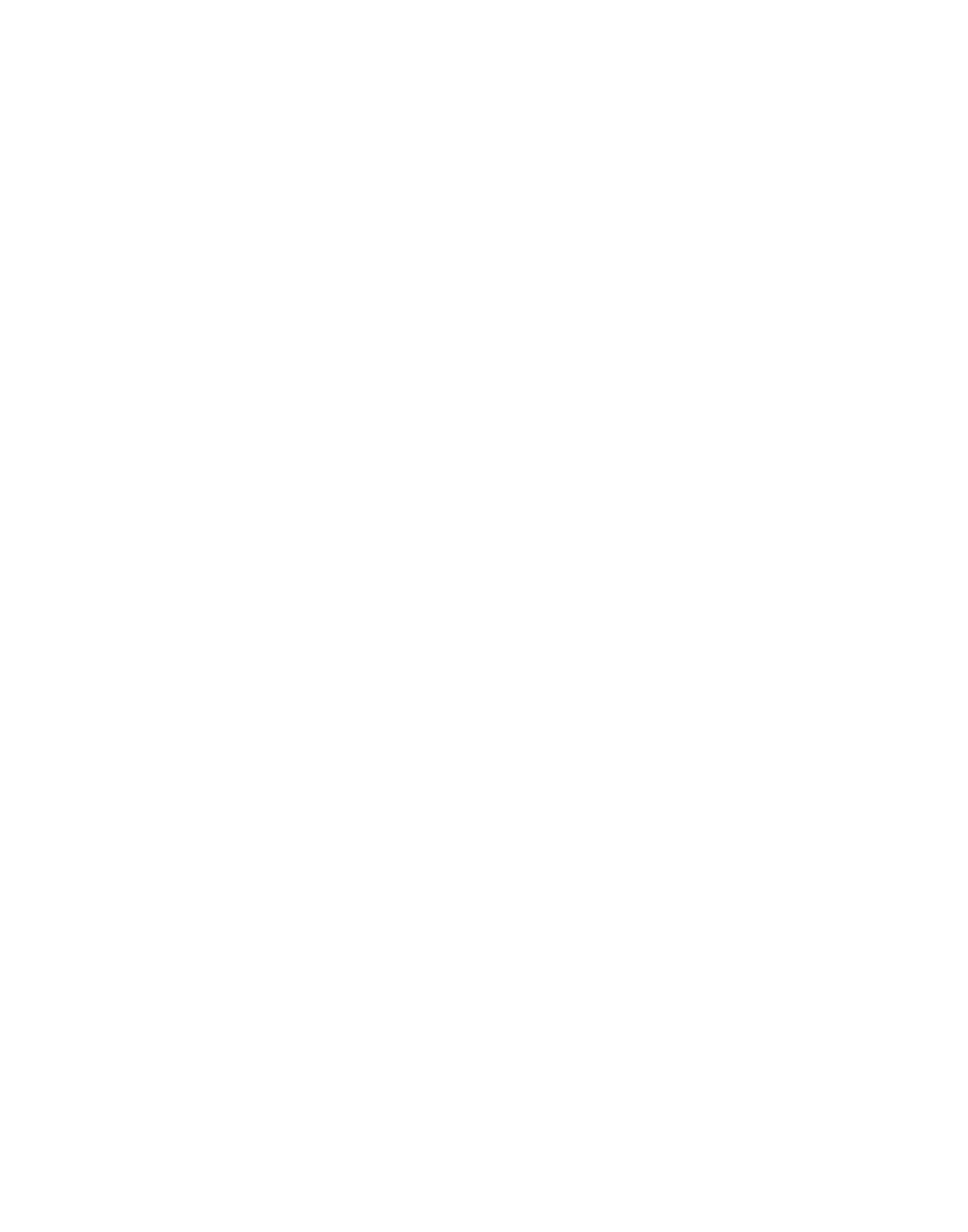Use a single word or phrase to answer the following:
How many products are in the DIGITAL PRINT SILK COLLECTION?

3